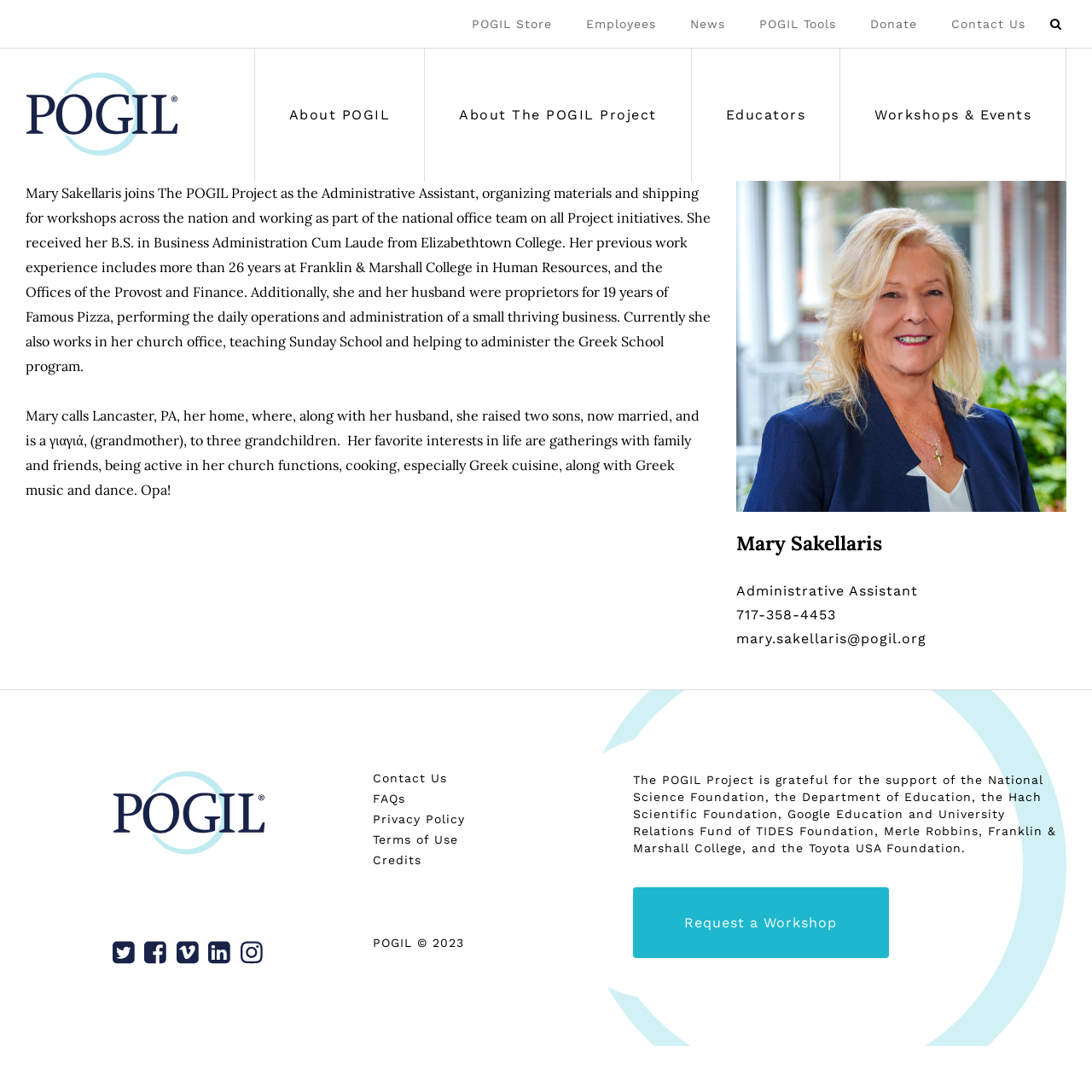Please identify the bounding box coordinates of where to click in order to follow the instruction: "Click on the POGIL Store link".

[0.416, 0.0, 0.521, 0.044]